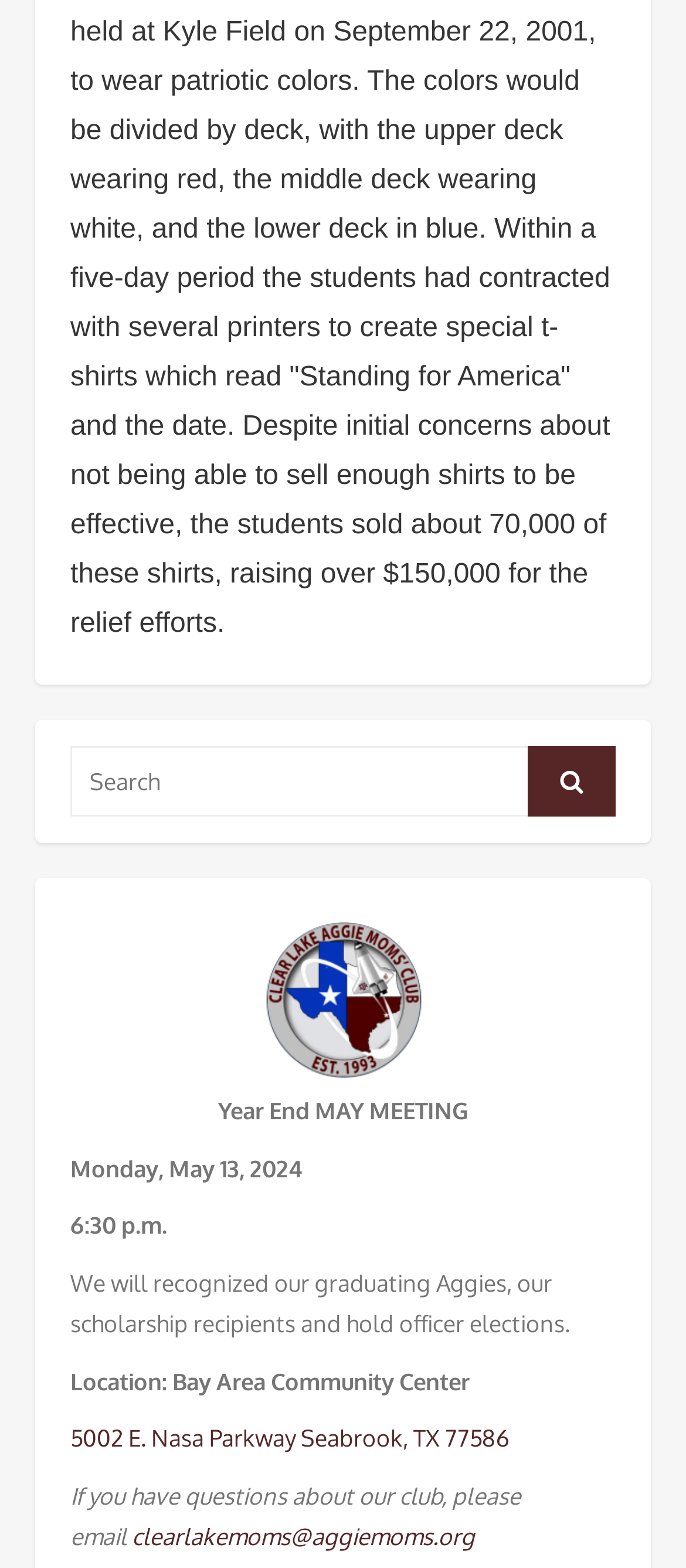Please examine the image and provide a detailed answer to the question: What is the purpose of the meeting?

Based on the webpage content, I can see that there is a meeting scheduled for Monday, May 13, 2024, at 6:30 p.m. at the Bay Area Community Center. The meeting is referred to as the 'Year End MAY MEETING', which suggests that it is a significant event for the organization or group.